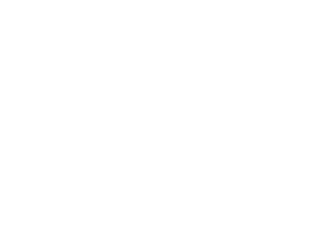Where is the image likely to be found?
Please provide a comprehensive answer based on the information in the image.

The caption suggests that the image is likely to accompany a section titled 'Wrapping Films' on a website dedicated to adhesive products, emphasizing product features and potential uses in logistics and warehousing.